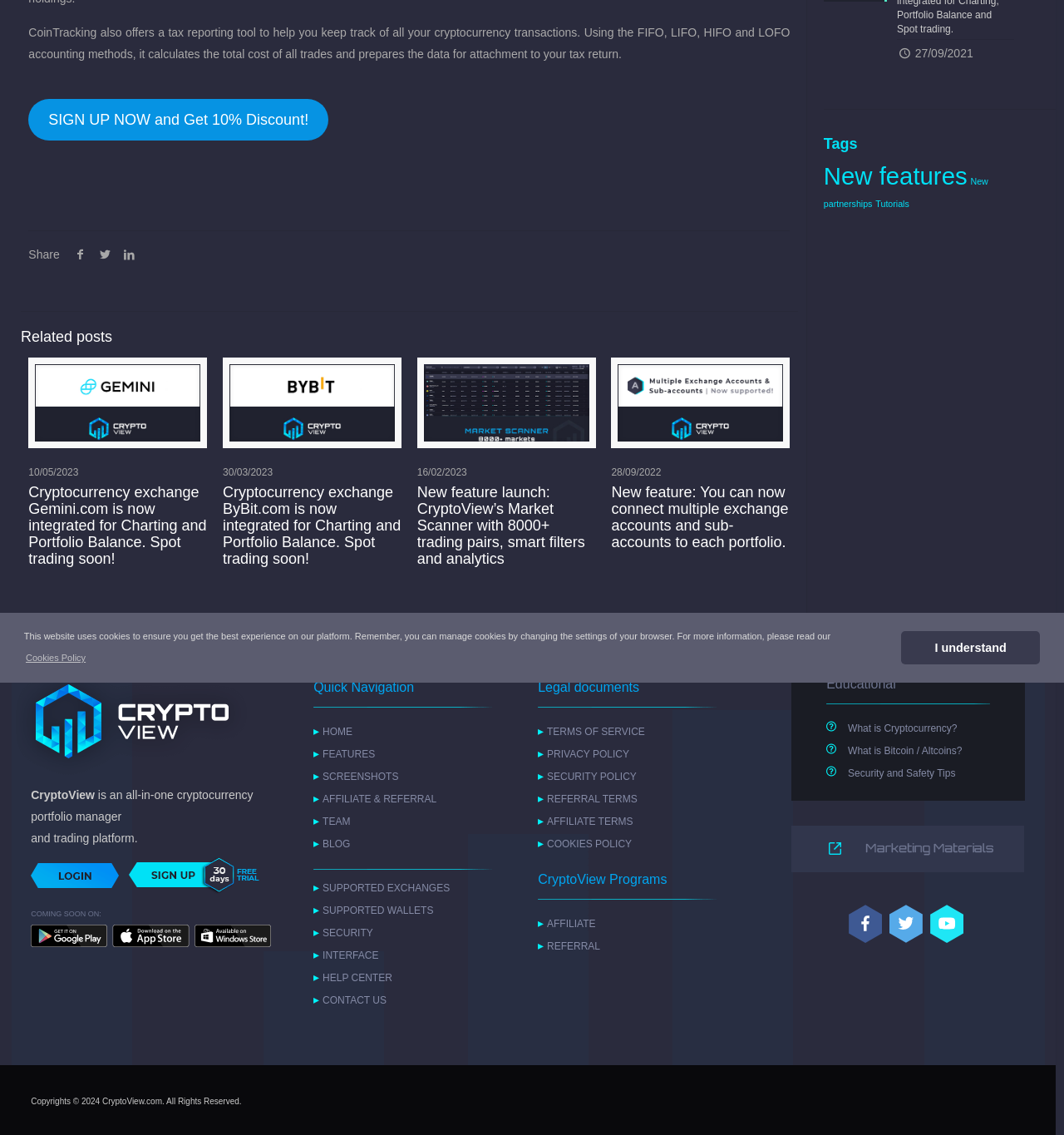What is the date of the blog post about connecting multiple exchange accounts and sub-accounts?
Provide a detailed and well-explained answer to the question.

The webpage contains a blog post about connecting multiple exchange accounts and sub-accounts, and the date of this post is mentioned as 28/09/2022.